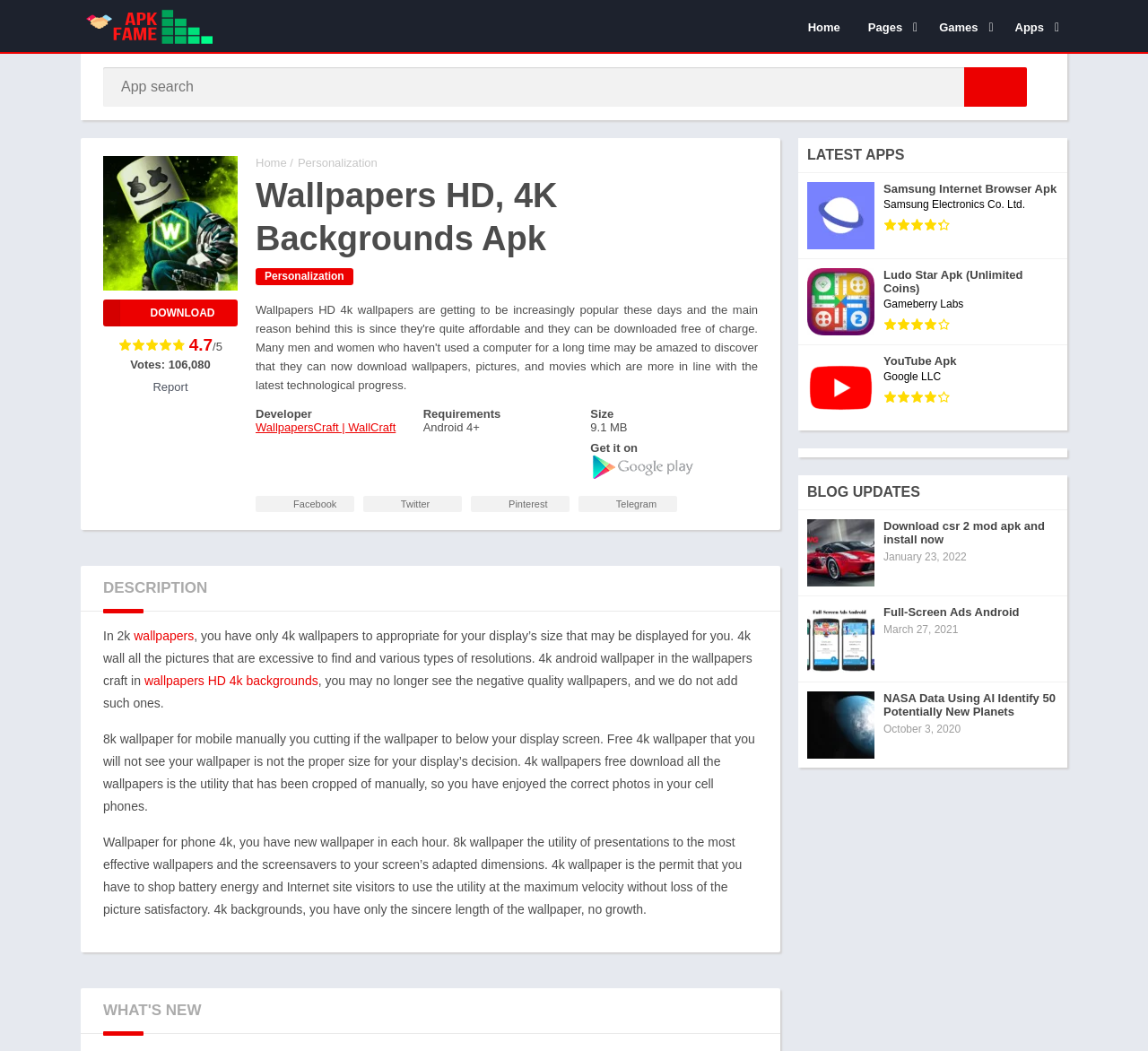Show the bounding box coordinates of the element that should be clicked to complete the task: "Search for an app".

[0.09, 0.064, 0.895, 0.102]